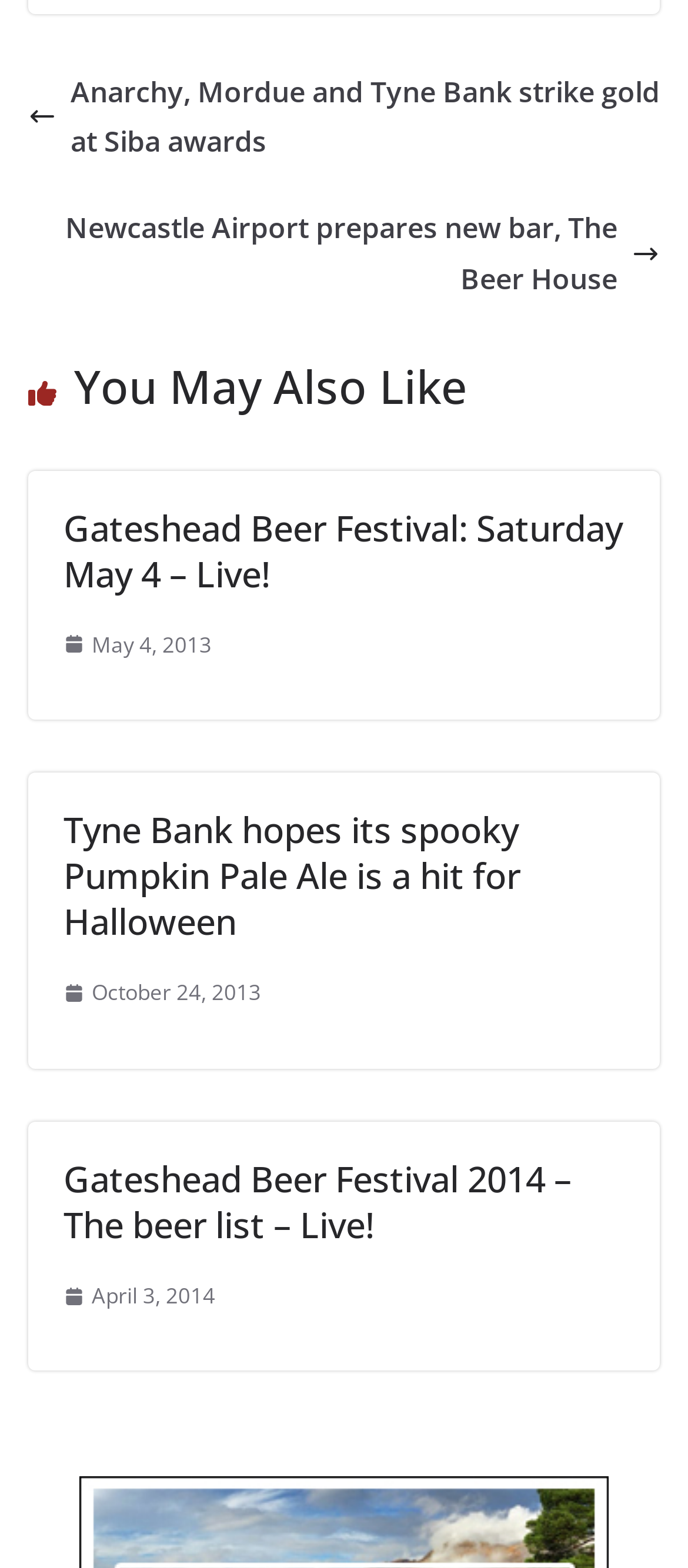Pinpoint the bounding box coordinates of the area that must be clicked to complete this instruction: "Learn about Tyne Bank's spooky Pumpkin Pale Ale".

[0.092, 0.514, 0.756, 0.603]